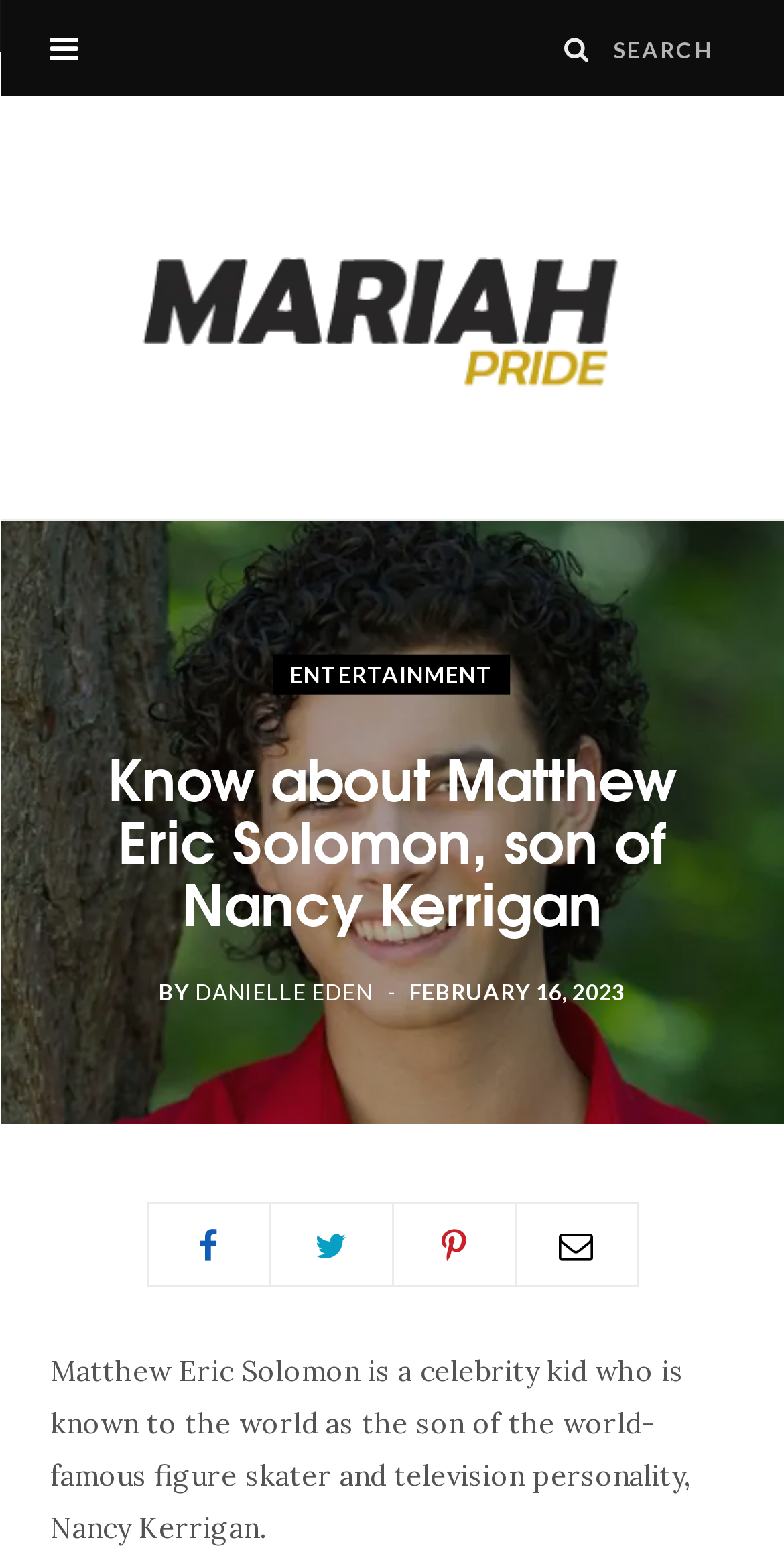What is the category of this article?
Look at the image and construct a detailed response to the question.

I found the category by looking at the link 'ENTERTAINMENT' which is located near the top of the page.